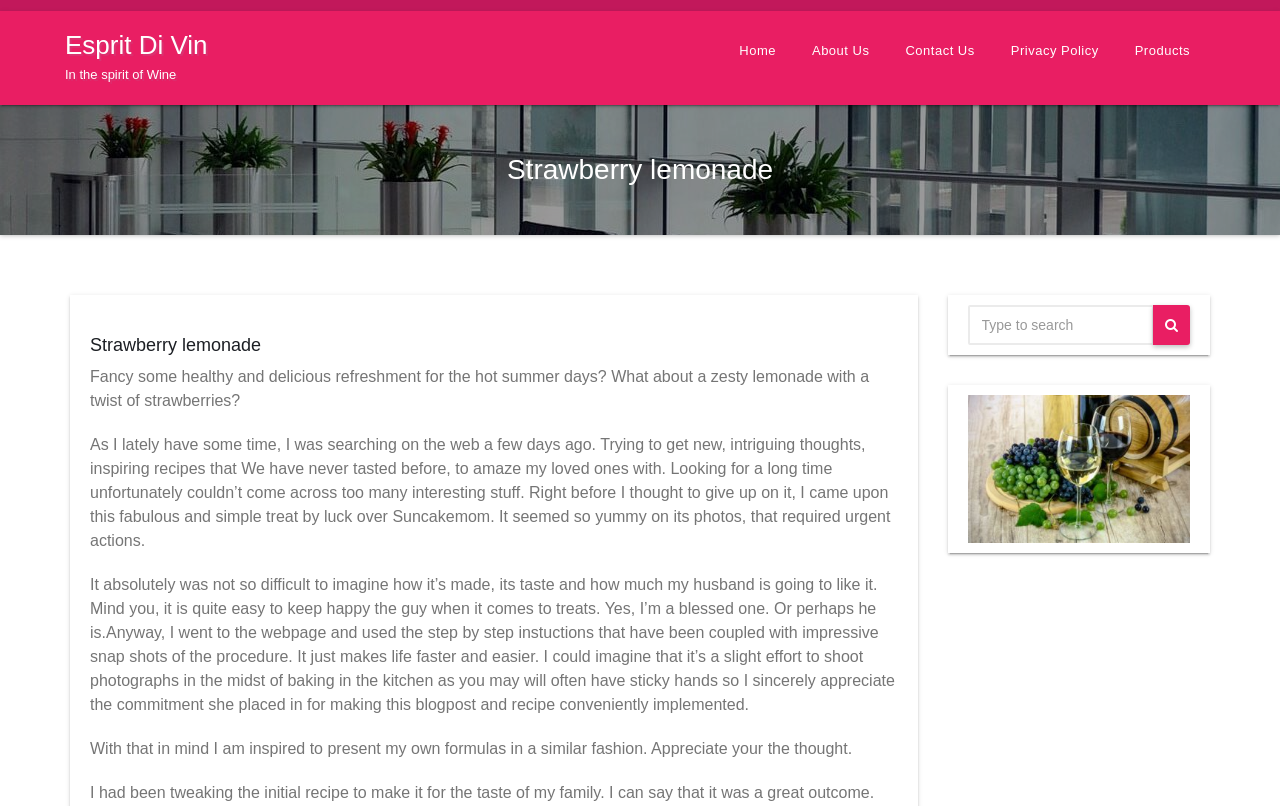Find the bounding box coordinates for the element that must be clicked to complete the instruction: "Search for a product". The coordinates should be four float numbers between 0 and 1, indicated as [left, top, right, bottom].

[0.756, 0.378, 0.902, 0.428]